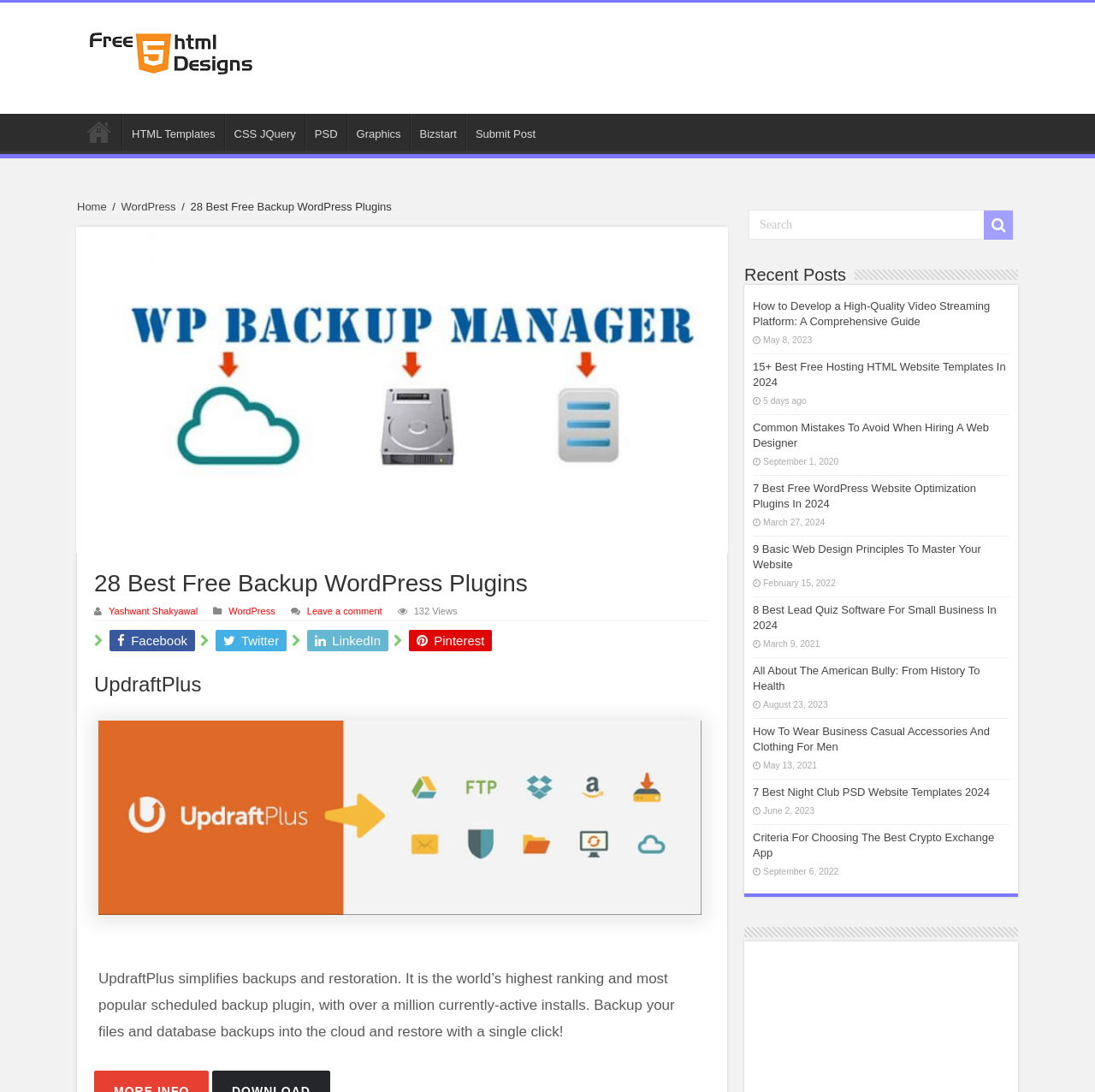Provide the bounding box coordinates of the HTML element this sentence describes: "Home".

[0.07, 0.104, 0.111, 0.137]